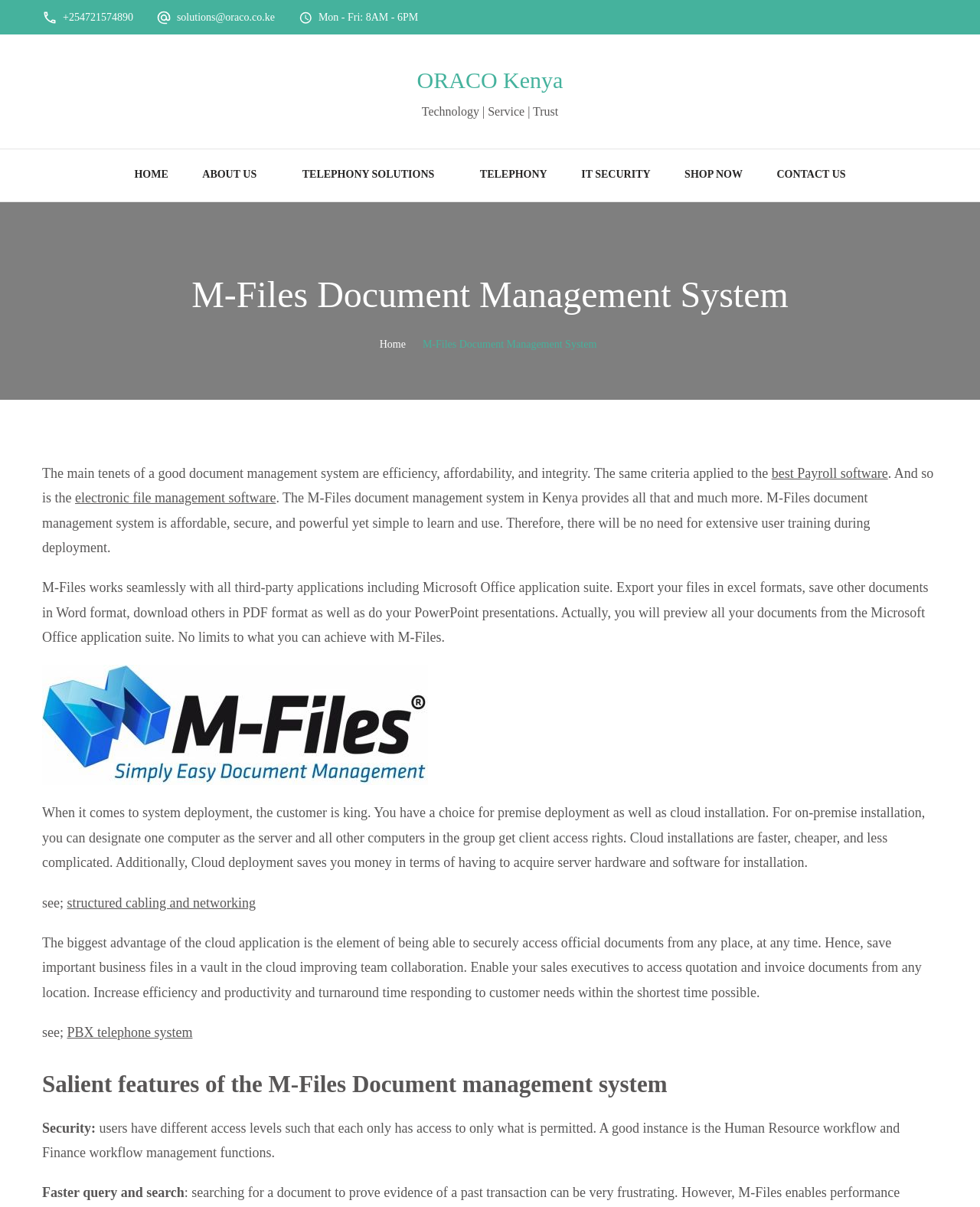What is the format of exported files?
Please answer the question with a detailed response using the information from the screenshot.

The format of exported files is obtained from the text 'Export your files in excel formats, save other documents in Word format, download others in PDF format' which explains the formats of exported files.